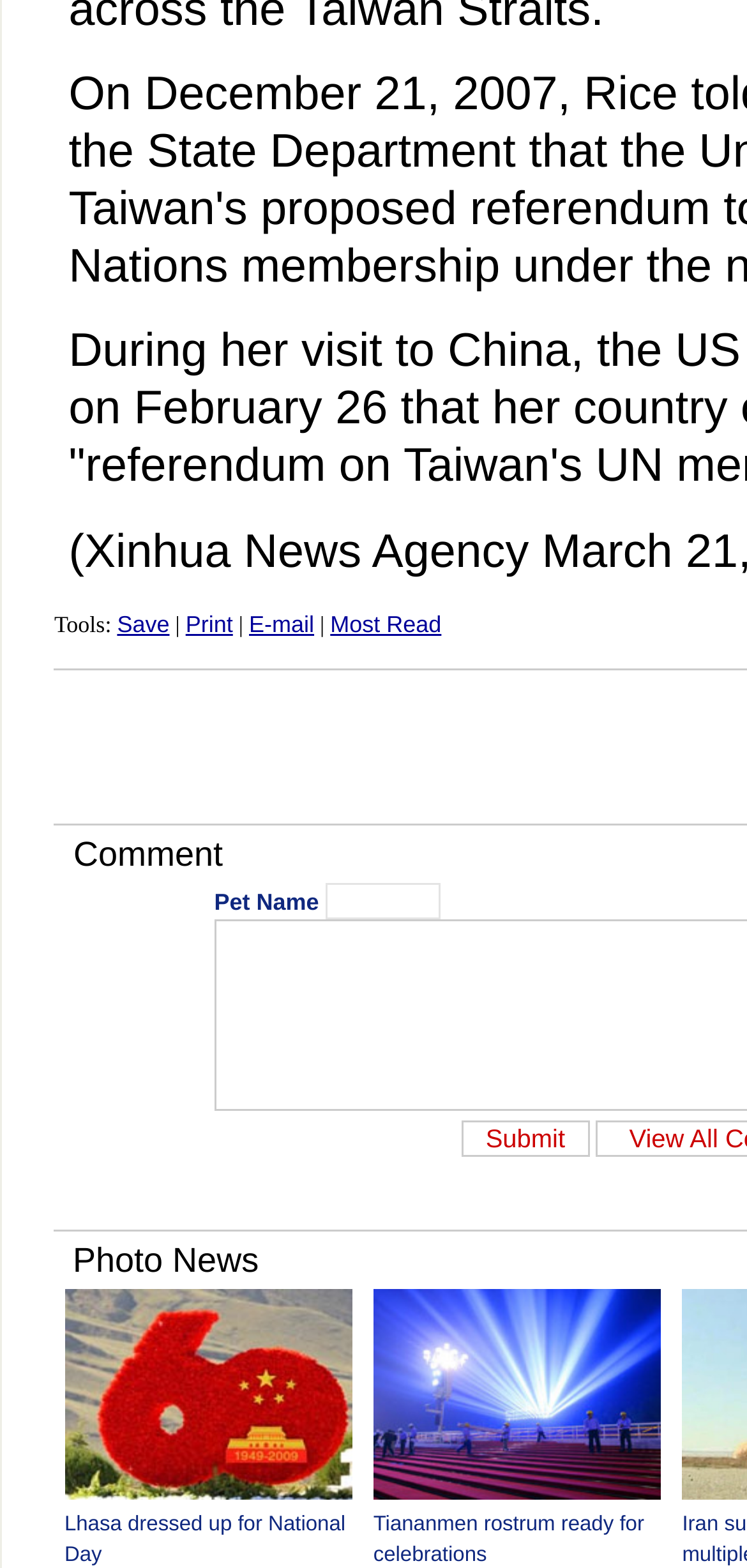From the image, can you give a detailed response to the question below:
How many characters are in the static text next to the 'E-mail' link?

The static text with ID 225 has the OCR text '|', which consists of only one character.